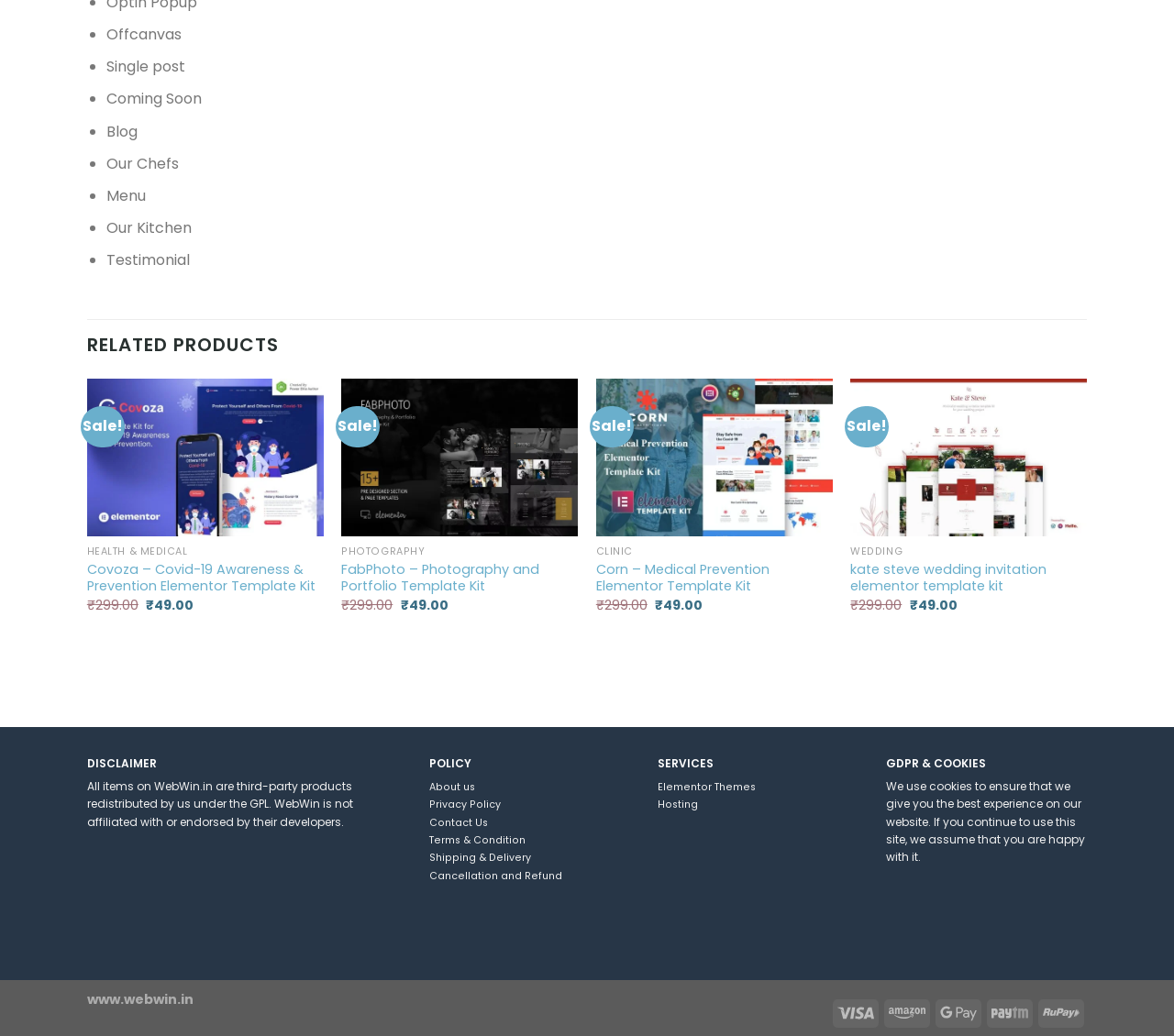By analyzing the image, answer the following question with a detailed response: What is the disclaimer mentioned on the webpage?

I found the disclaimer section on the webpage, and it mentions that 'All items on WebWin.in are third-party products redistributed by us under the GPL.'.